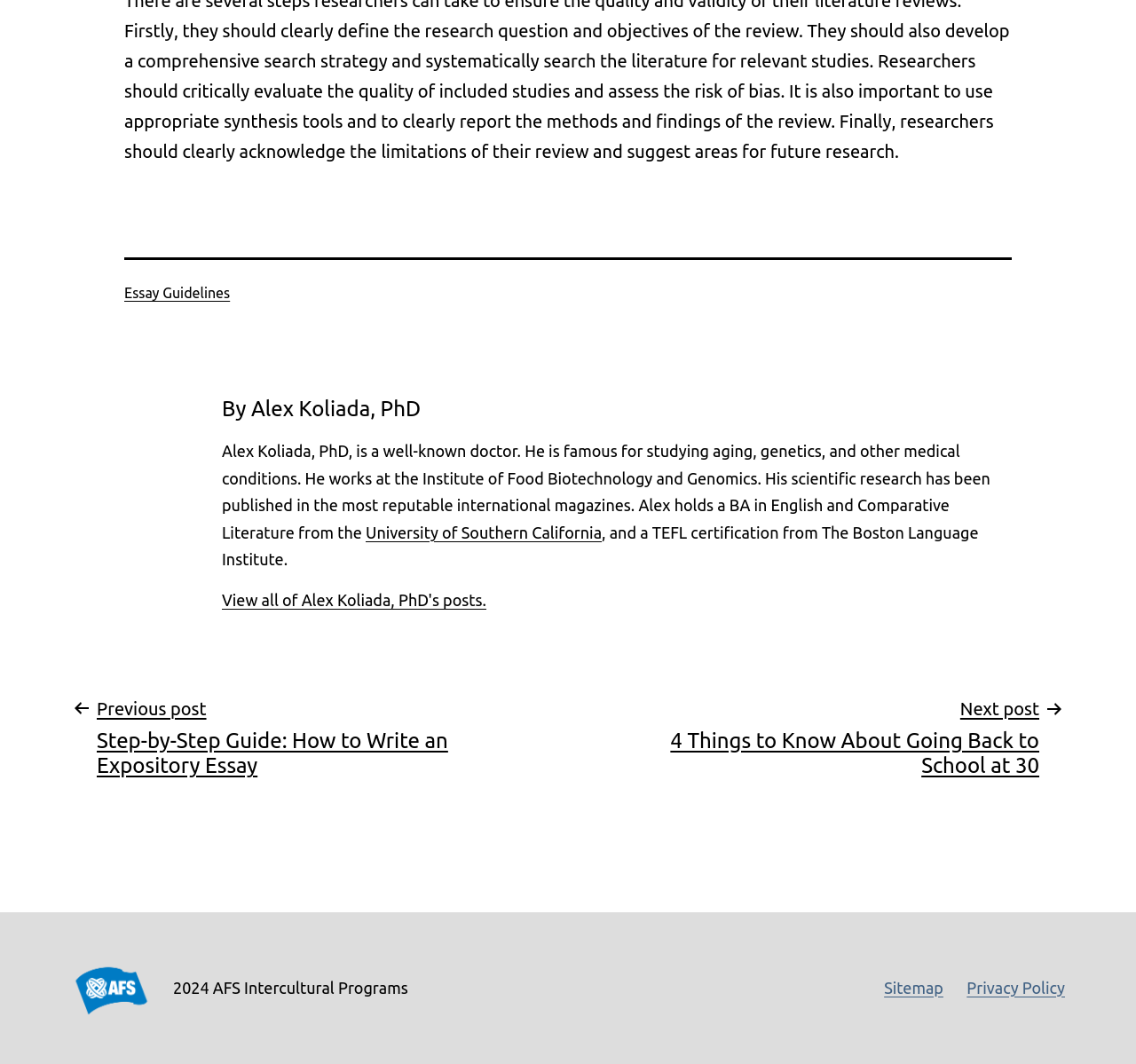Please give the bounding box coordinates of the area that should be clicked to fulfill the following instruction: "Read the essay guidelines". The coordinates should be in the format of four float numbers from 0 to 1, i.e., [left, top, right, bottom].

[0.109, 0.268, 0.203, 0.283]